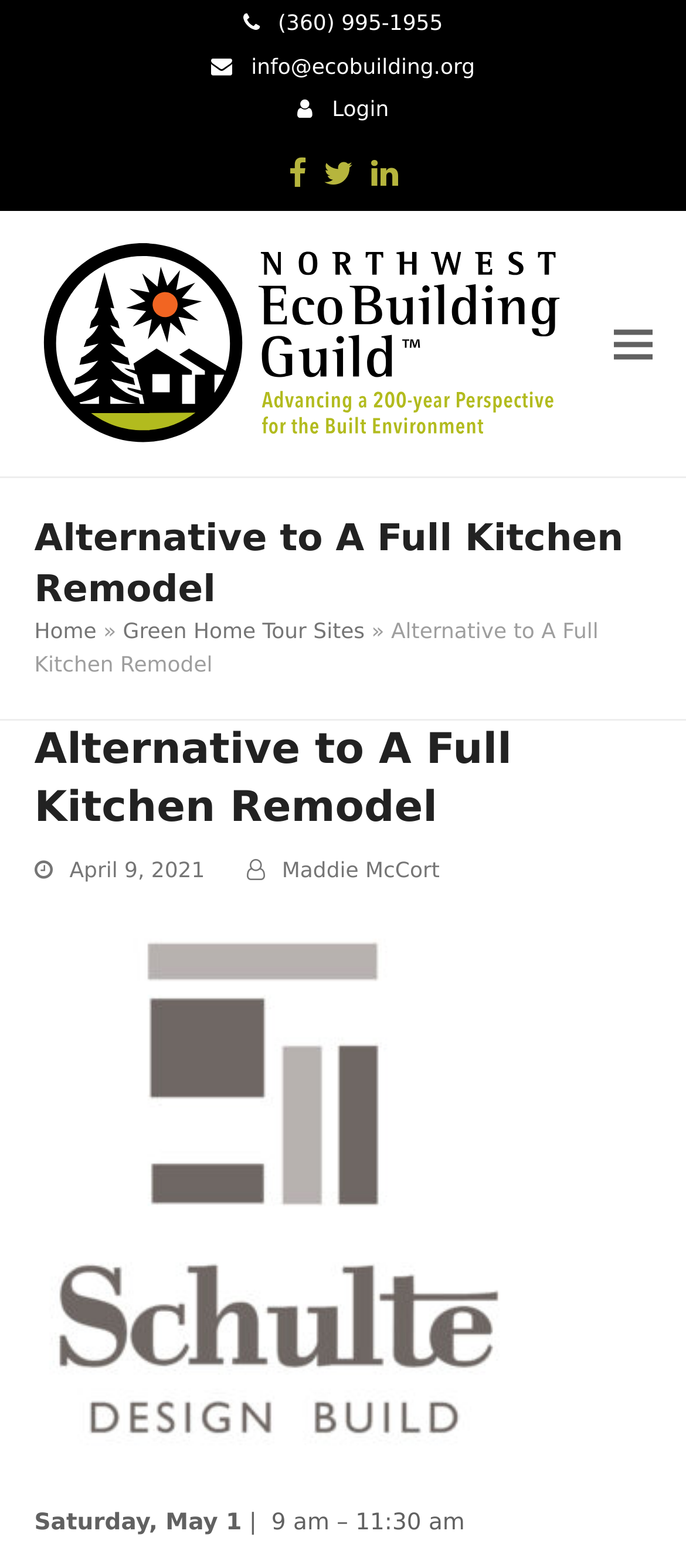What is the date of the event mentioned on the webpage? Based on the image, give a response in one word or a short phrase.

May 1